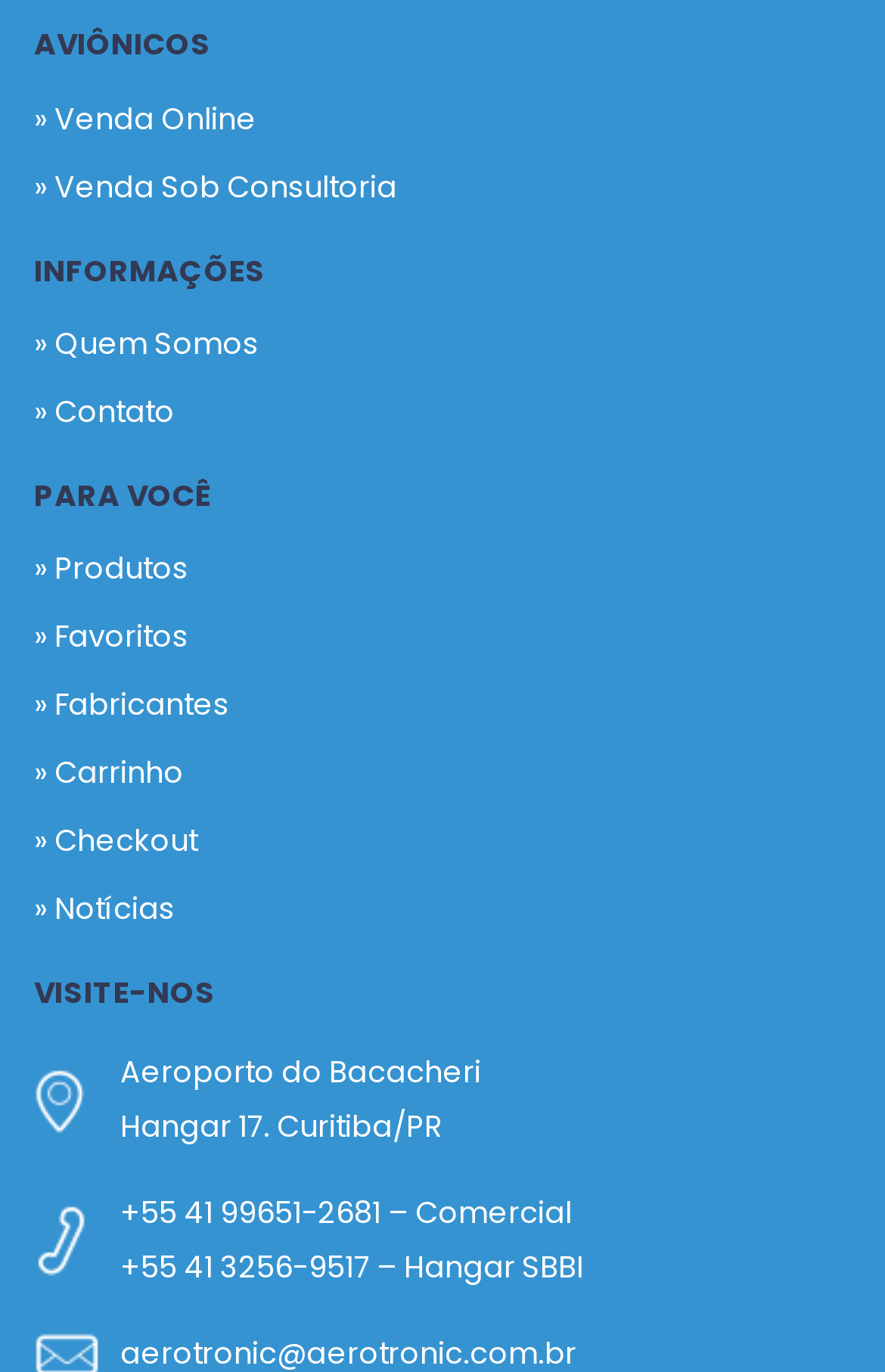Locate the bounding box coordinates of the clickable region to complete the following instruction: "View Quem Somos."

[0.038, 0.235, 0.292, 0.266]